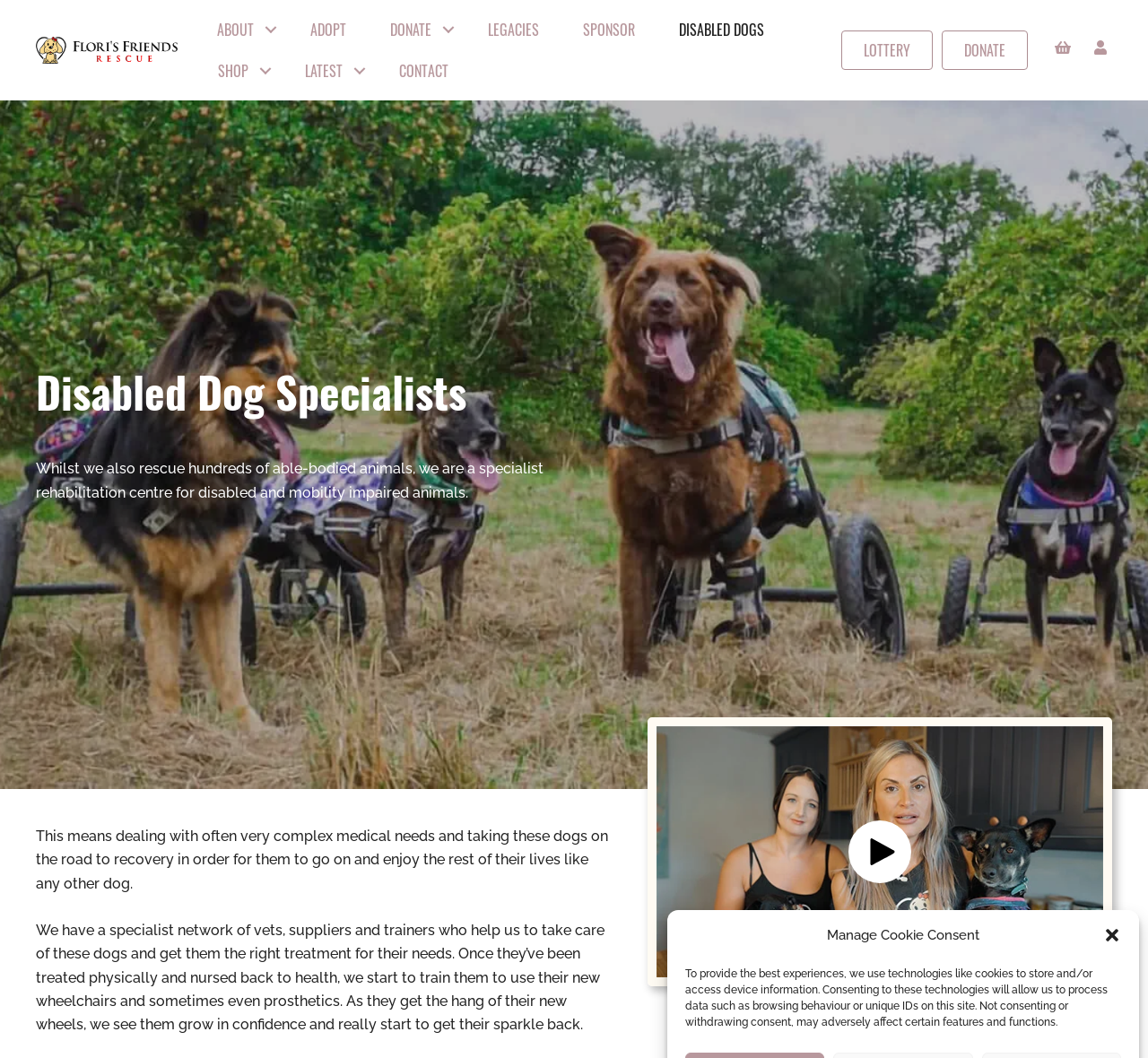Please identify the bounding box coordinates of the region to click in order to complete the given instruction: "Click the 'Close dialogue' button". The coordinates should be four float numbers between 0 and 1, i.e., [left, top, right, bottom].

[0.961, 0.876, 0.977, 0.893]